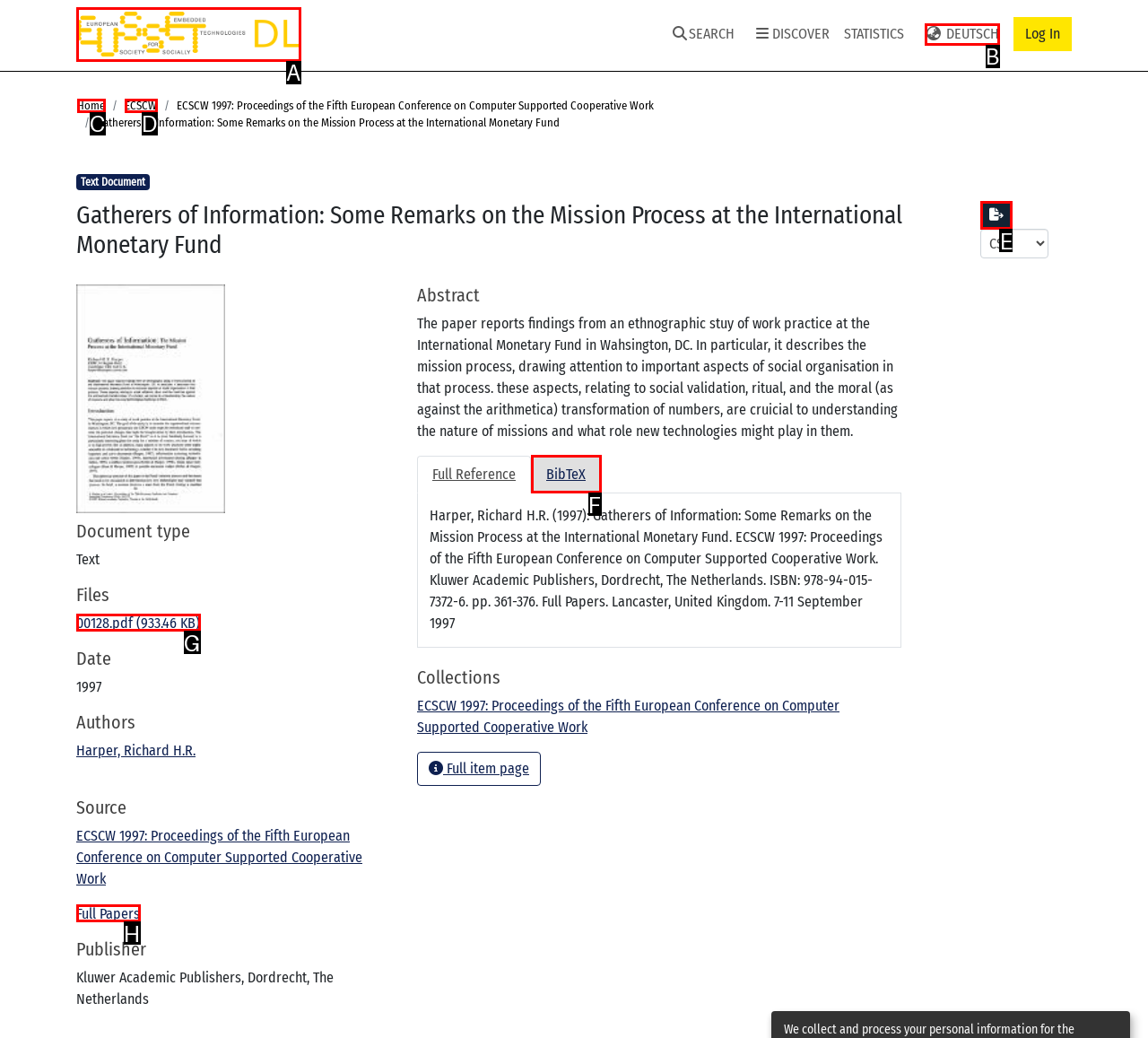Provide the letter of the HTML element that you need to click on to perform the task: Export search results.
Answer with the letter corresponding to the correct option.

E